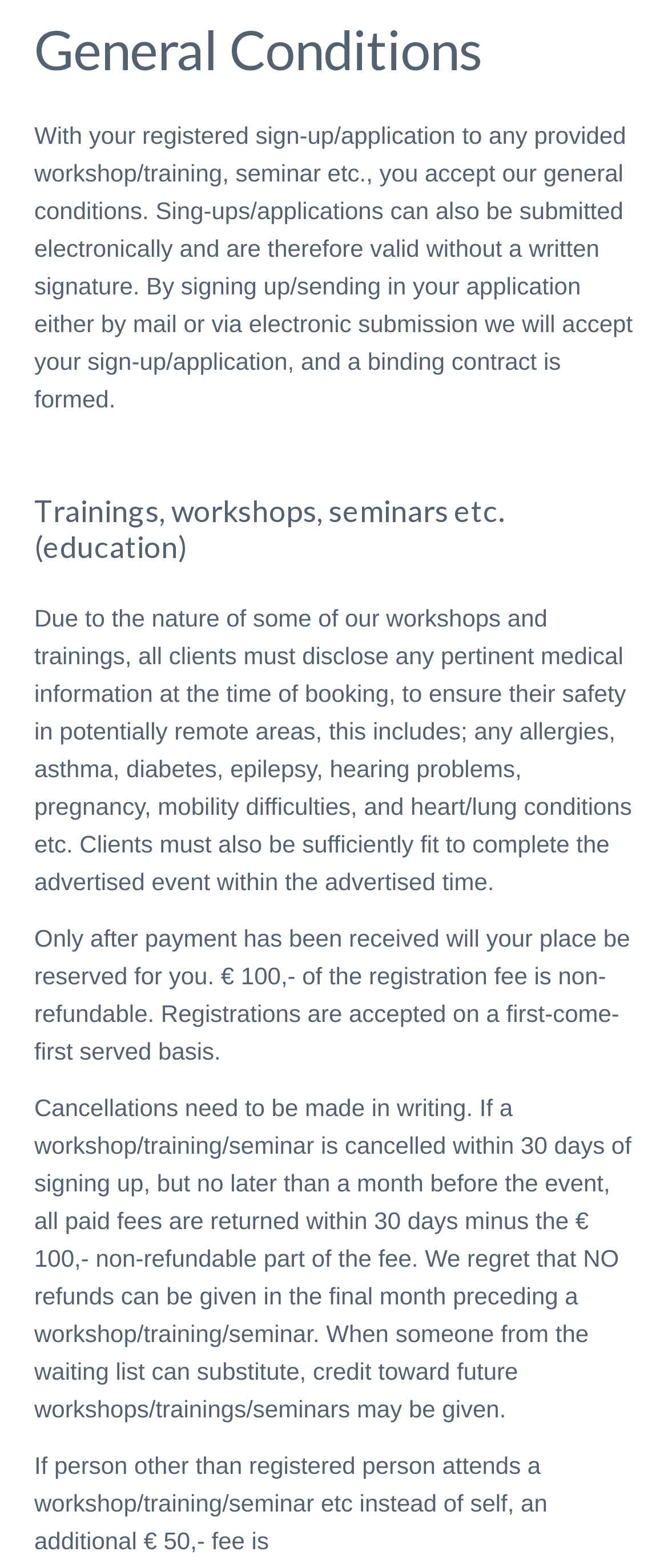Find the bounding box coordinates for the HTML element described in this sentence: "Projects". Provide the coordinates as four float numbers between 0 and 1, in the format [left, top, right, bottom].

[0.051, 0.242, 0.949, 0.286]